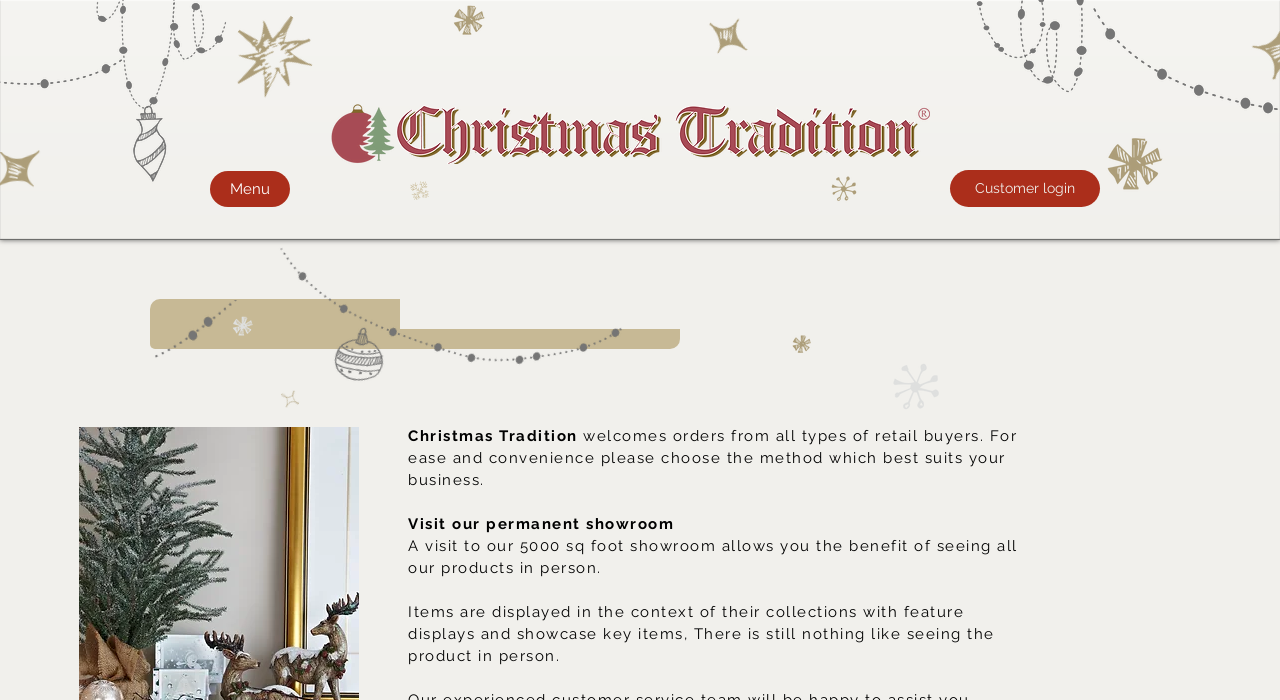Based on the image, give a detailed response to the question: What is the purpose of the showroom?

The purpose of the showroom is mentioned in the StaticText element with the text 'A visit to our 5000 sq foot showroom allows you the benefit of seeing all our products in person.' at coordinates [0.319, 0.767, 0.795, 0.824]. This suggests that the showroom is intended for customers to see products in person.